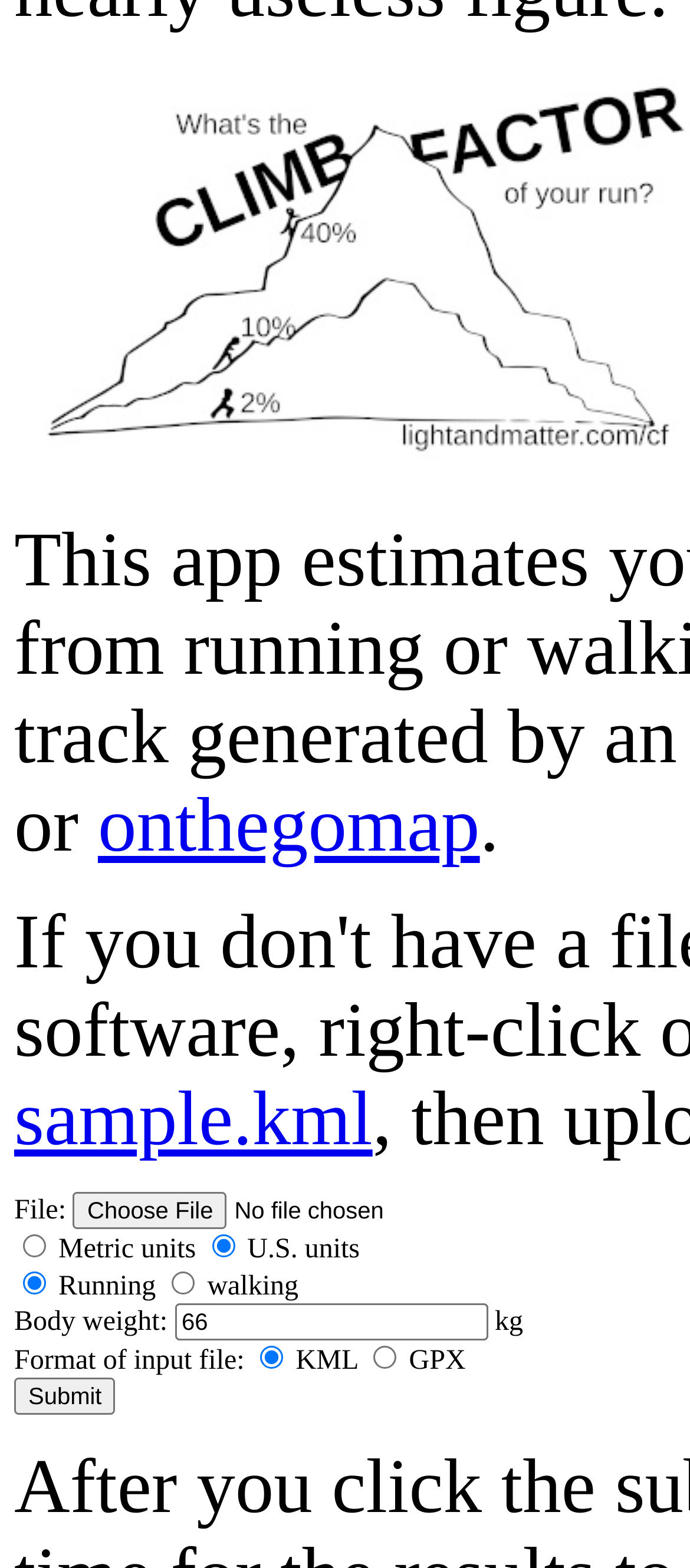Using the provided element description "Maroonhelmet.Com", determine the bounding box coordinates of the UI element.

None